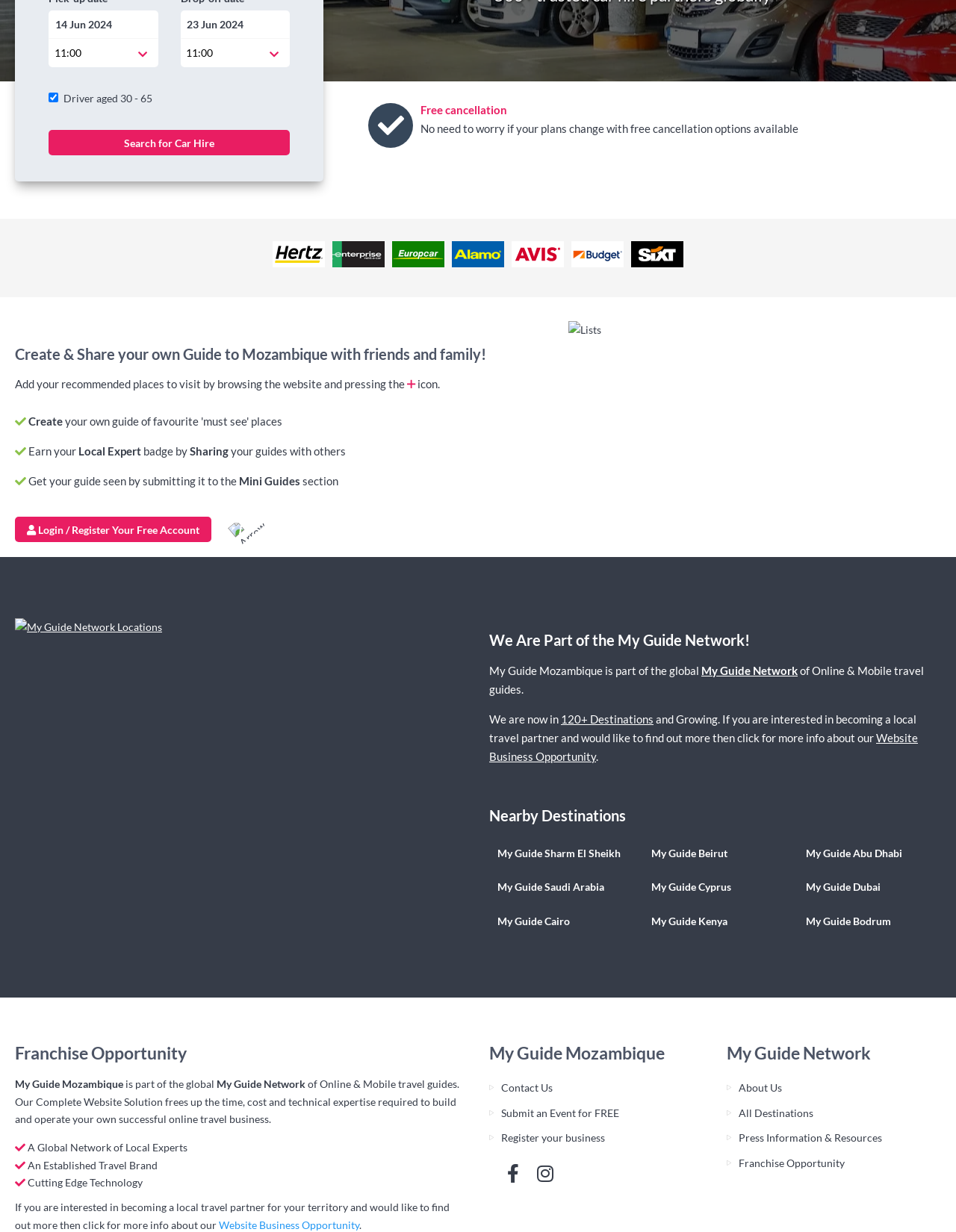Please determine the bounding box coordinates of the element's region to click in order to carry out the following instruction: "Click the Search for Car Hire button". The coordinates should be four float numbers between 0 and 1, i.e., [left, top, right, bottom].

[0.051, 0.105, 0.303, 0.126]